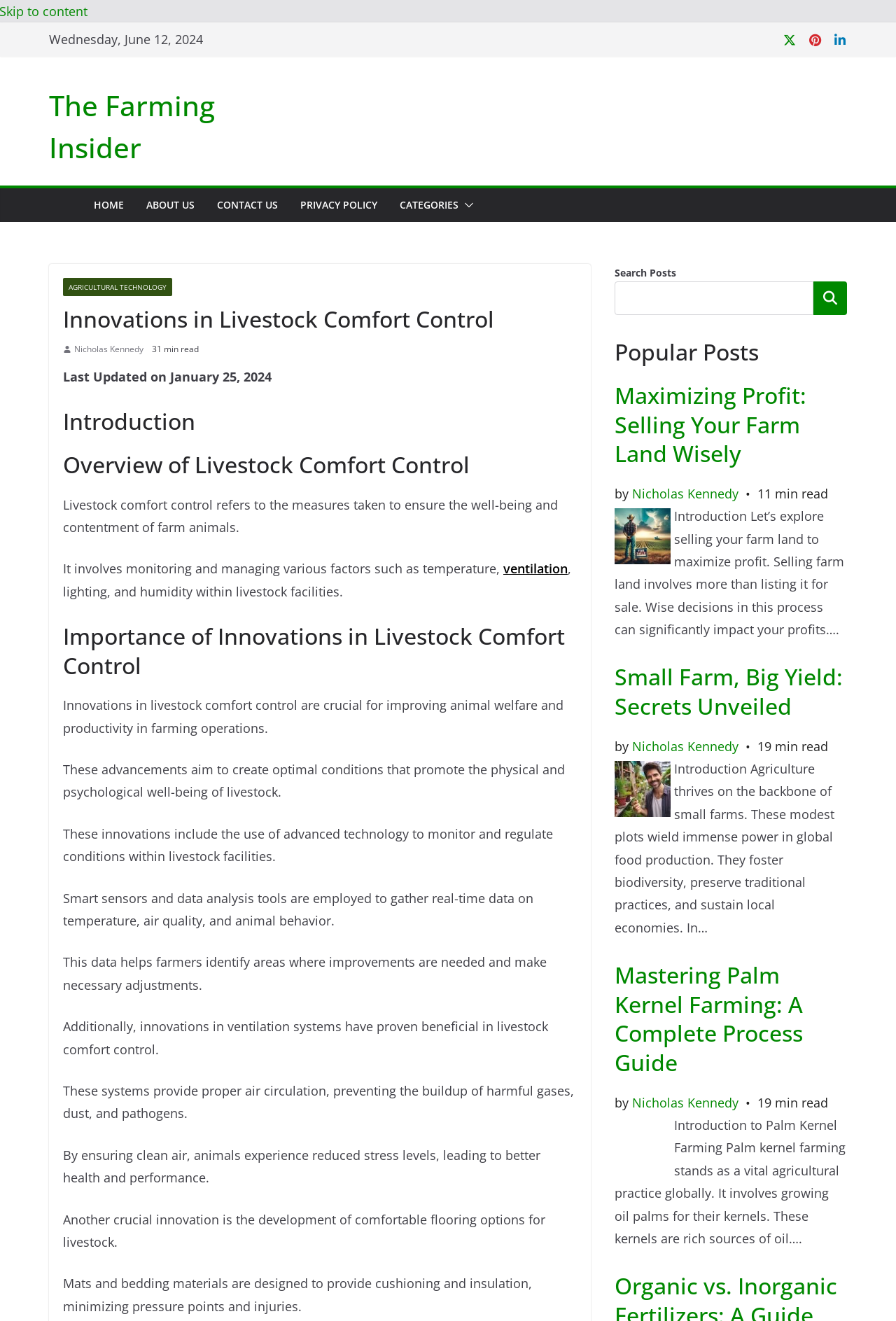Please identify the bounding box coordinates of the region to click in order to complete the given instruction: "Learn more about Innovations in Livestock Comfort Control". The coordinates should be four float numbers between 0 and 1, i.e., [left, top, right, bottom].

[0.07, 0.23, 0.644, 0.252]